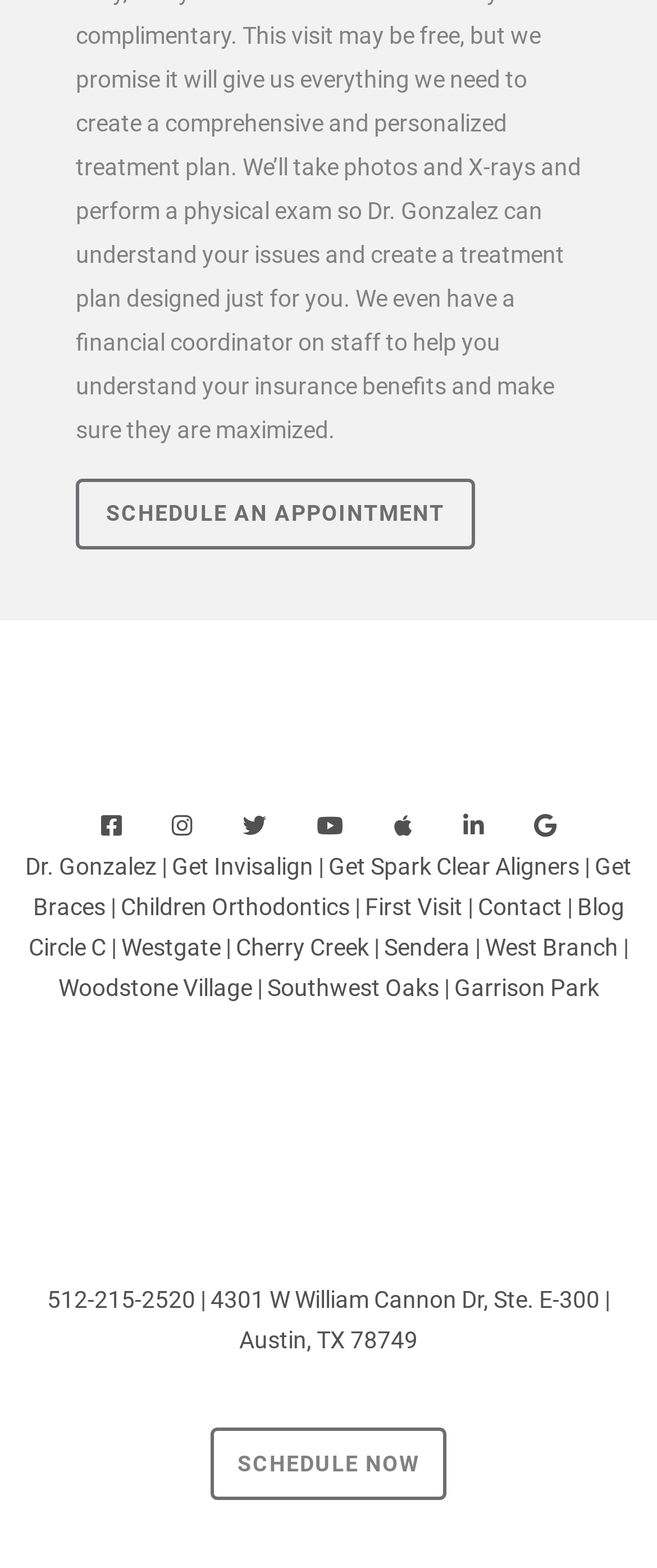Determine the bounding box for the UI element as described: "Sendera". The coordinates should be represented as four float numbers between 0 and 1, formatted as [left, top, right, bottom].

[0.585, 0.595, 0.715, 0.612]